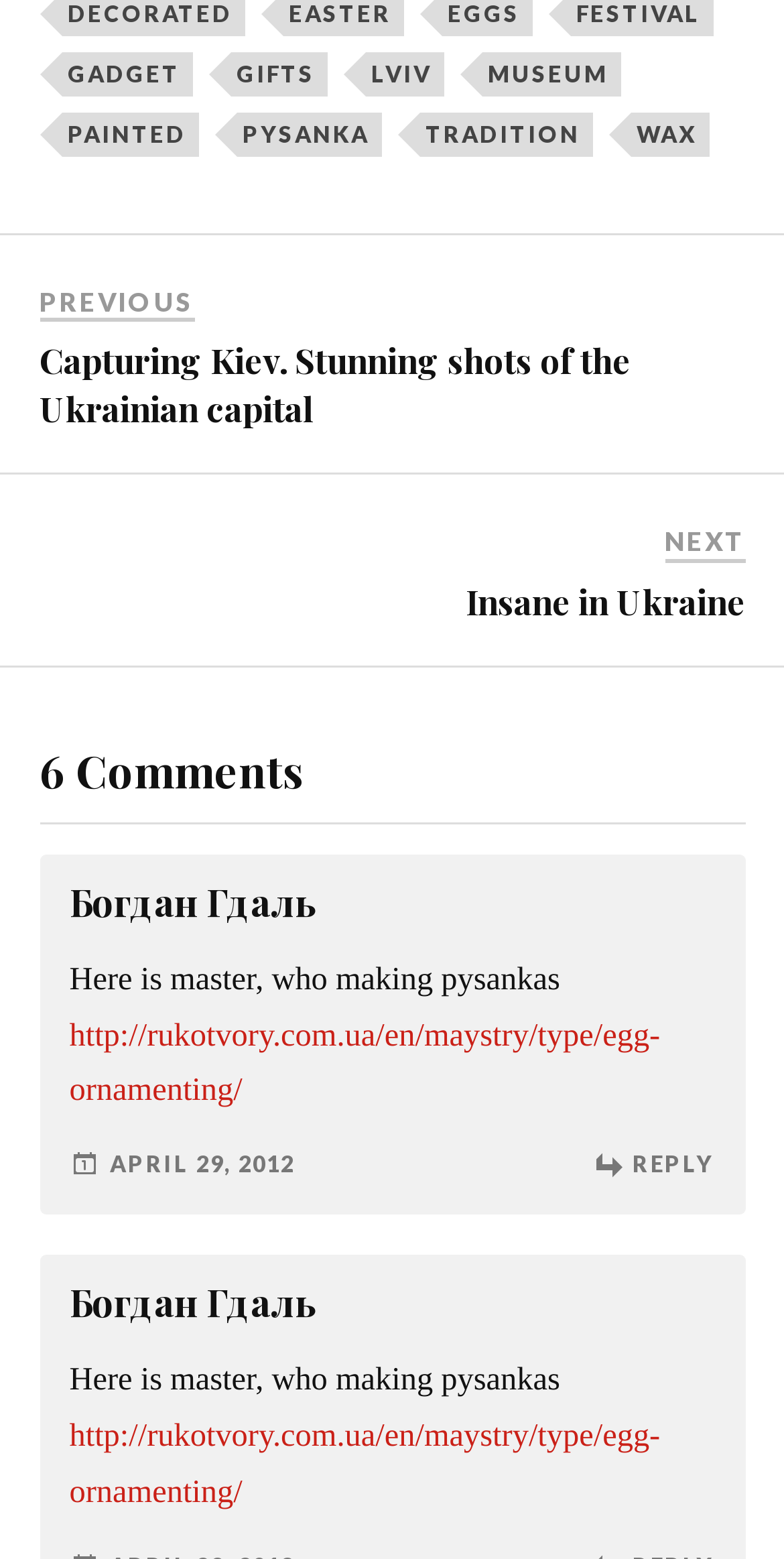From the screenshot, find the bounding box of the UI element matching this description: "Богдан Гдаль". Supply the bounding box coordinates in the form [left, top, right, bottom], each a float between 0 and 1.

[0.088, 0.822, 0.404, 0.854]